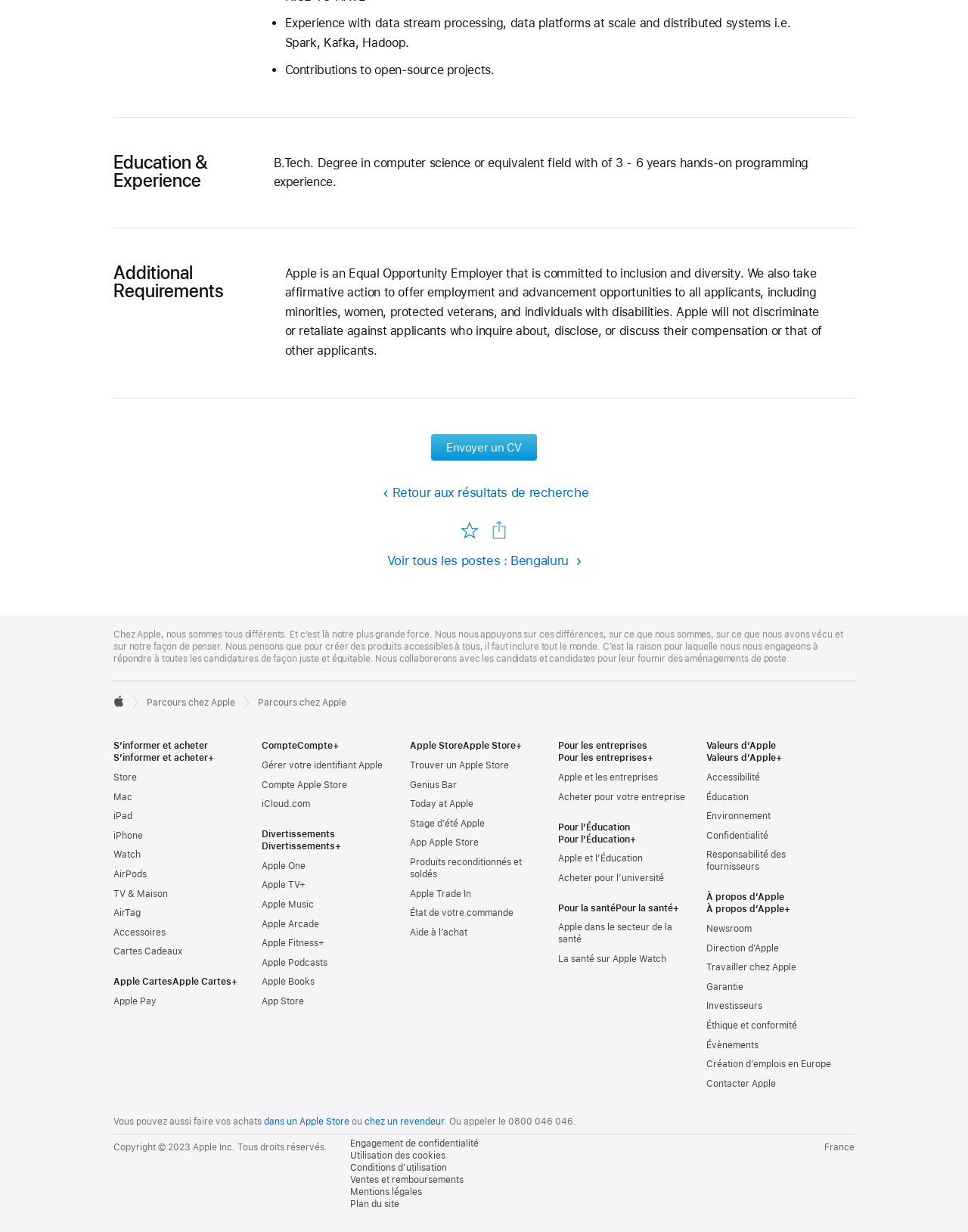What is the degree required for the job posting?
Using the image as a reference, give a one-word or short phrase answer.

B.Tech. Degree in computer science